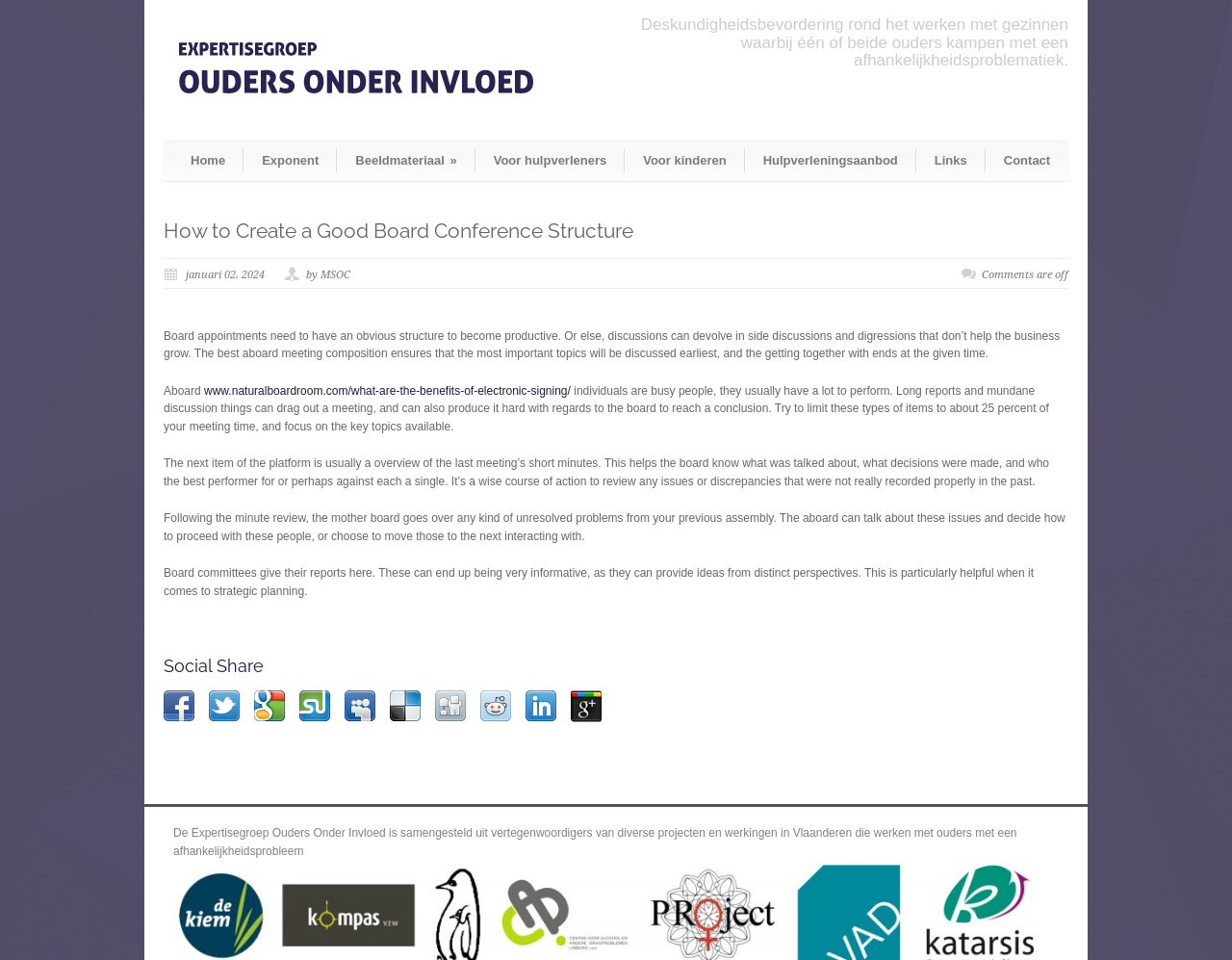Highlight the bounding box coordinates of the region I should click on to meet the following instruction: "Visit the link 'www.naturalboardroom.com/what-are-the-benefits-of-electronic-signing/'".

[0.166, 0.4, 0.463, 0.414]